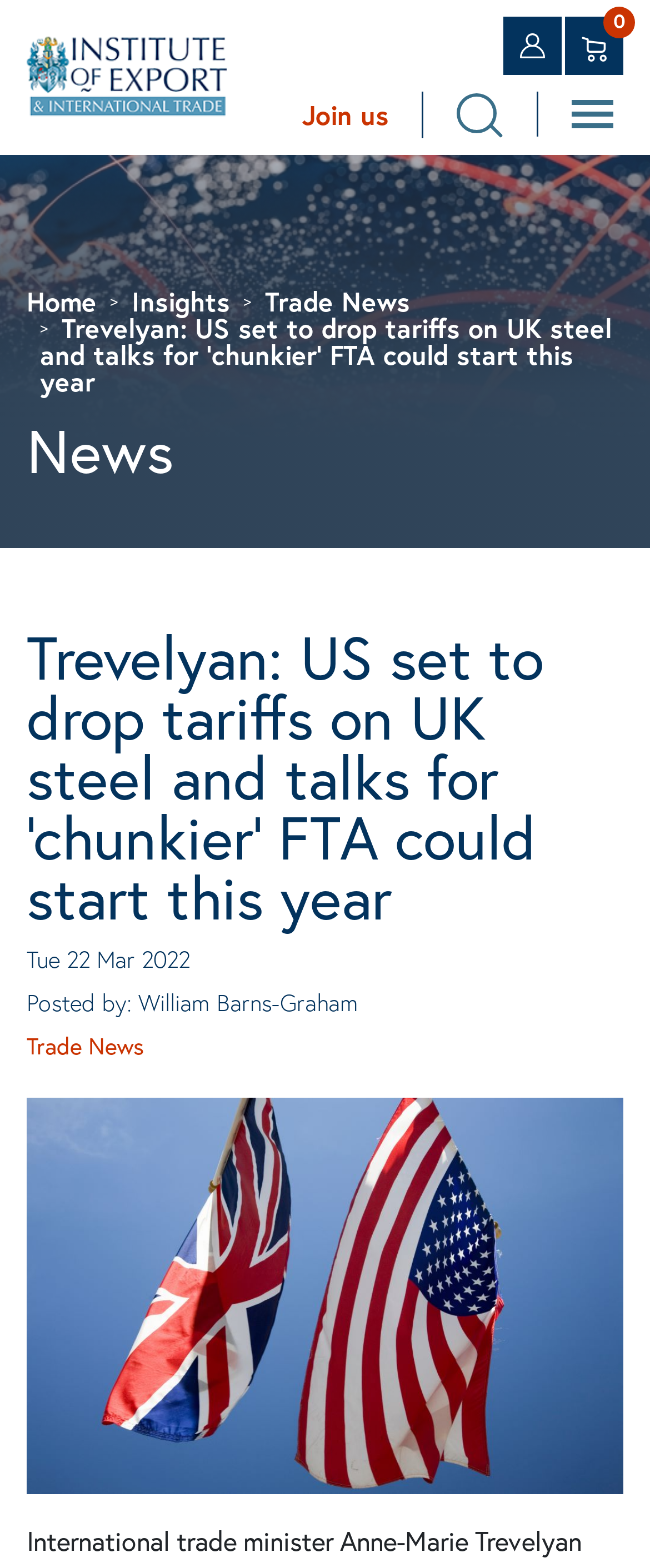What is the date of the news article?
Please respond to the question with a detailed and informative answer.

I found the date of the news article by looking at the StaticText element with the content 'Tue 22 Mar 2022'.